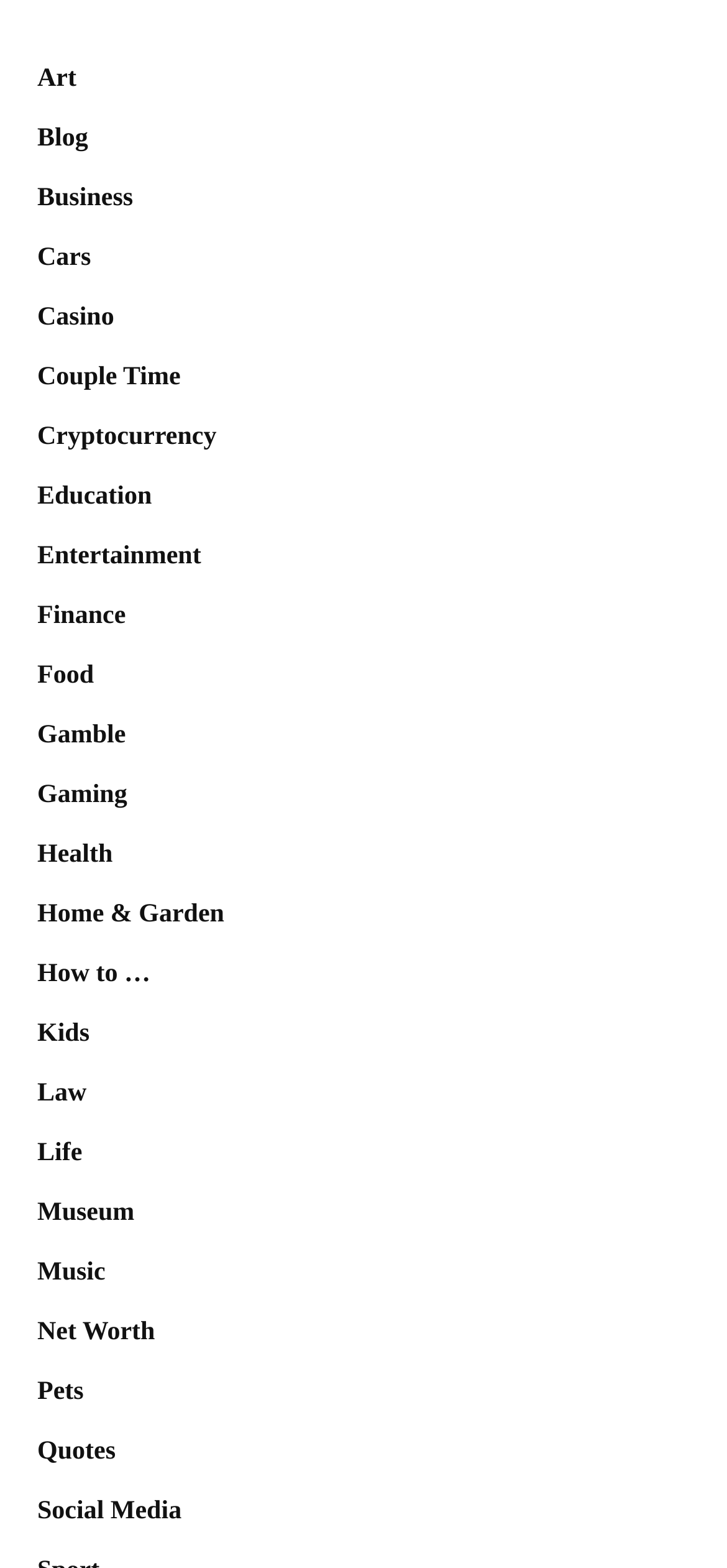What is the category located below 'Cars'?
Answer the question with just one word or phrase using the image.

Casino